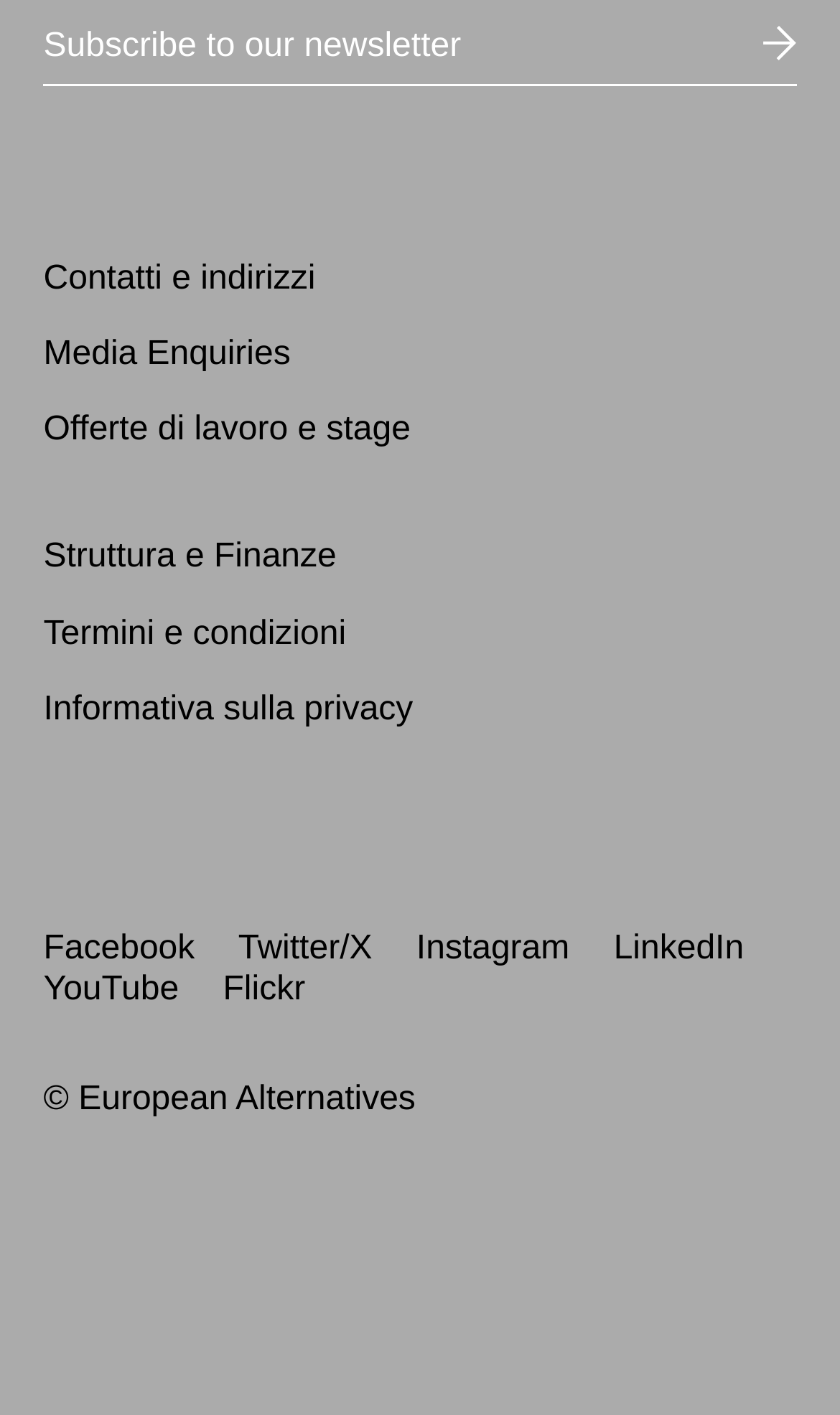Show the bounding box coordinates of the region that should be clicked to follow the instruction: "View media enquiries."

[0.052, 0.237, 0.346, 0.263]